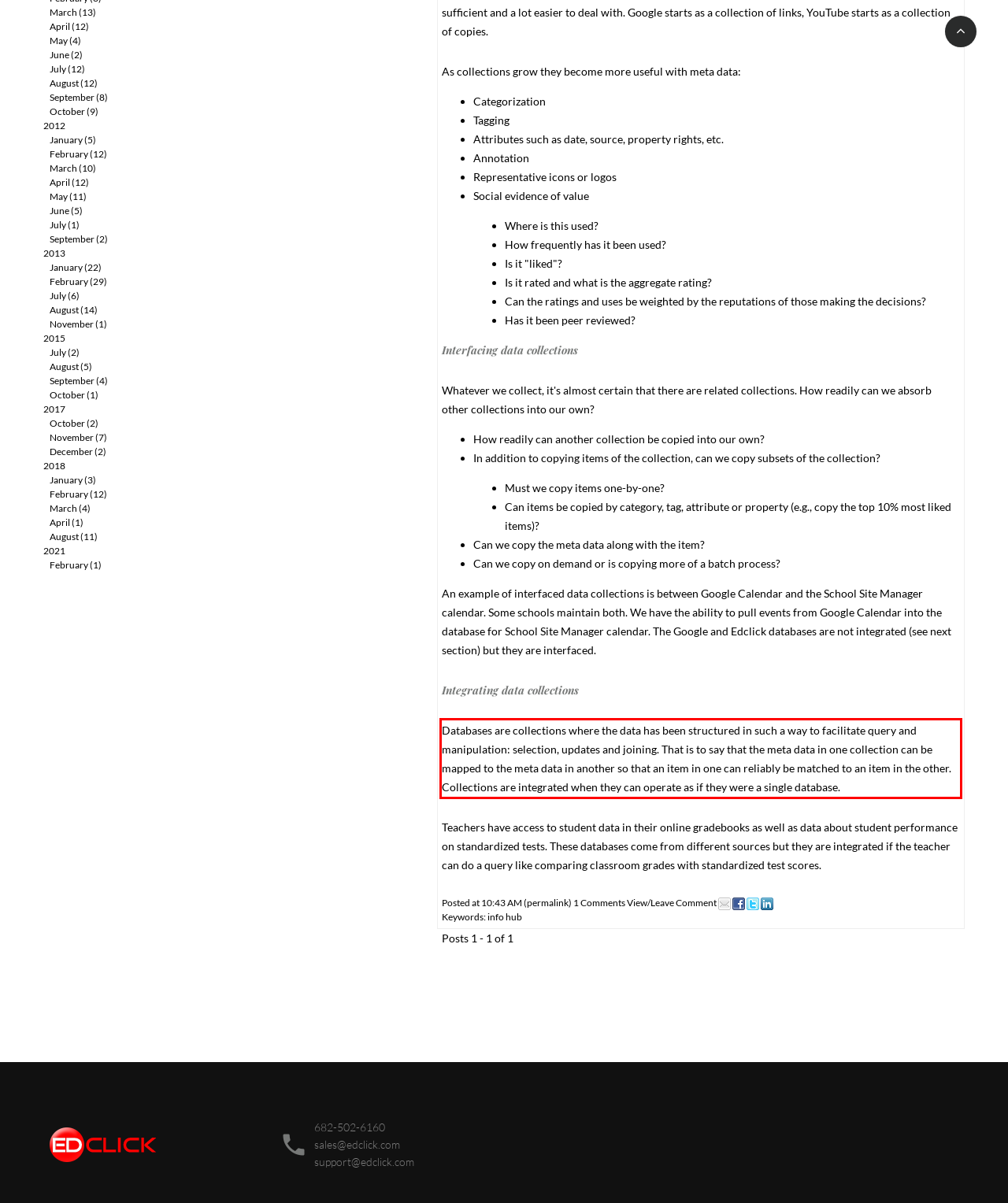Look at the webpage screenshot and recognize the text inside the red bounding box.

Databases are collections where the data has been structured in such a way to facilitate query and manipulation: selection, updates and joining. That is to say that the meta data in one collection can be mapped to the meta data in another so that an item in one can reliably be matched to an item in the other. Collections are integrated when they can operate as if they were a single database.